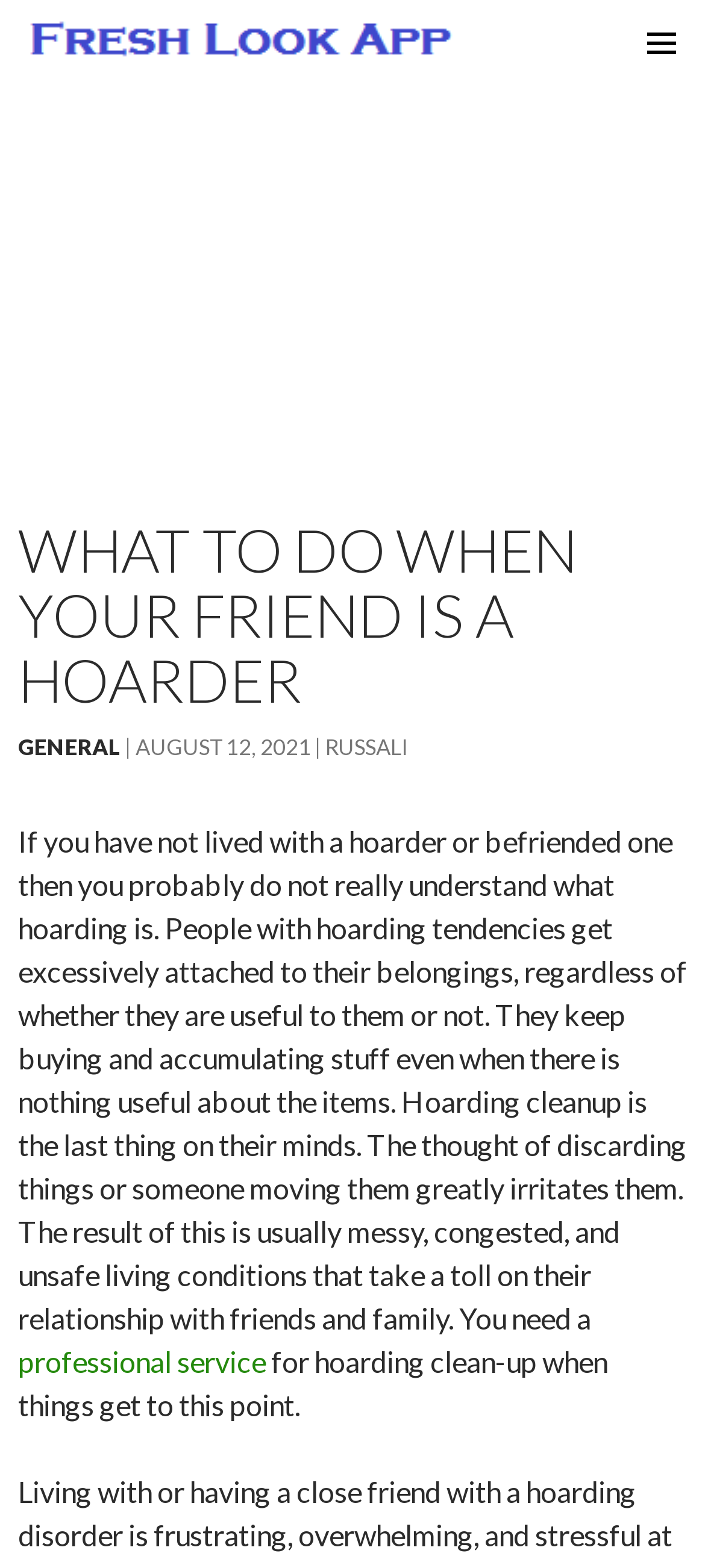Explain the contents of the webpage comprehensively.

The webpage is about understanding and dealing with hoarding behavior in friends. At the top, there is a heading that reads "What to Do When Your Friend Is a Hoarder - Fresh Look App". Below this, there is a link to the primary menu, accompanied by an icon. On the top-right corner, there is a "SKIP TO CONTENT" link.

The main content of the webpage is divided into sections. The first section has a heading that reads "WHAT TO DO WHEN YOUR FRIEND IS A HOARDER". Below this, there are three links: "GENERAL", "AUGUST 12, 2021", and "RUSSALI". The "AUGUST 12, 2021" link also contains a time element.

The main article starts below these links, explaining what hoarding is and its effects on individuals and their relationships. The text describes how people with hoarding tendencies get attached to their belongings, regardless of their usefulness, and how this leads to messy and unsafe living conditions. The article suggests that professional help is needed for hoarding cleanup when the situation becomes unmanageable. There is a link to "professional service" within the text, which is likely a service that provides hoarding cleanup assistance.